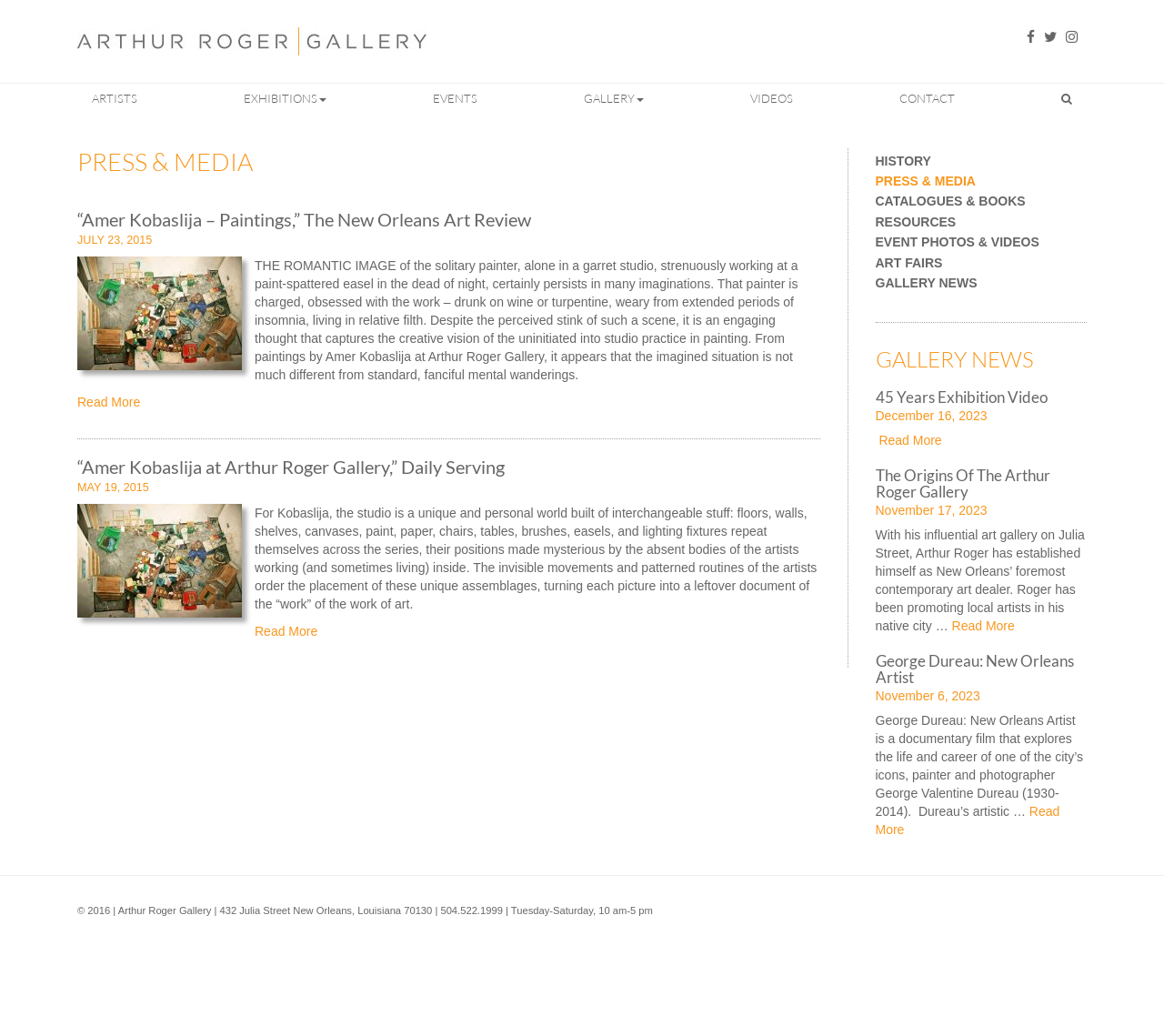Please identify the bounding box coordinates of the region to click in order to complete the task: "View the '45 Years Exhibition Video'". The coordinates must be four float numbers between 0 and 1, specified as [left, top, right, bottom].

[0.752, 0.374, 0.9, 0.393]